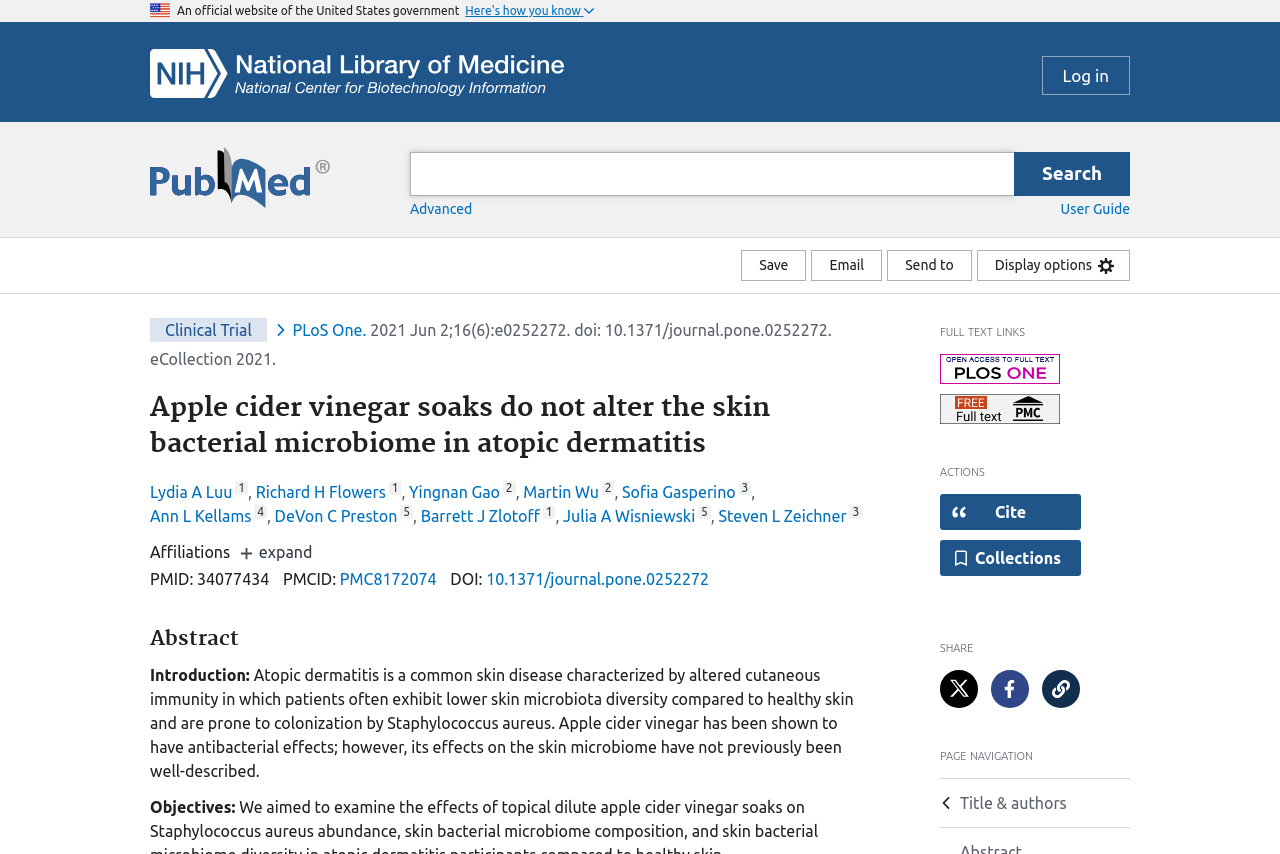Please provide the bounding box coordinates for the element that needs to be clicked to perform the instruction: "Open the 'Advanced' search page". The coordinates must consist of four float numbers between 0 and 1, formatted as [left, top, right, bottom].

[0.32, 0.235, 0.369, 0.254]